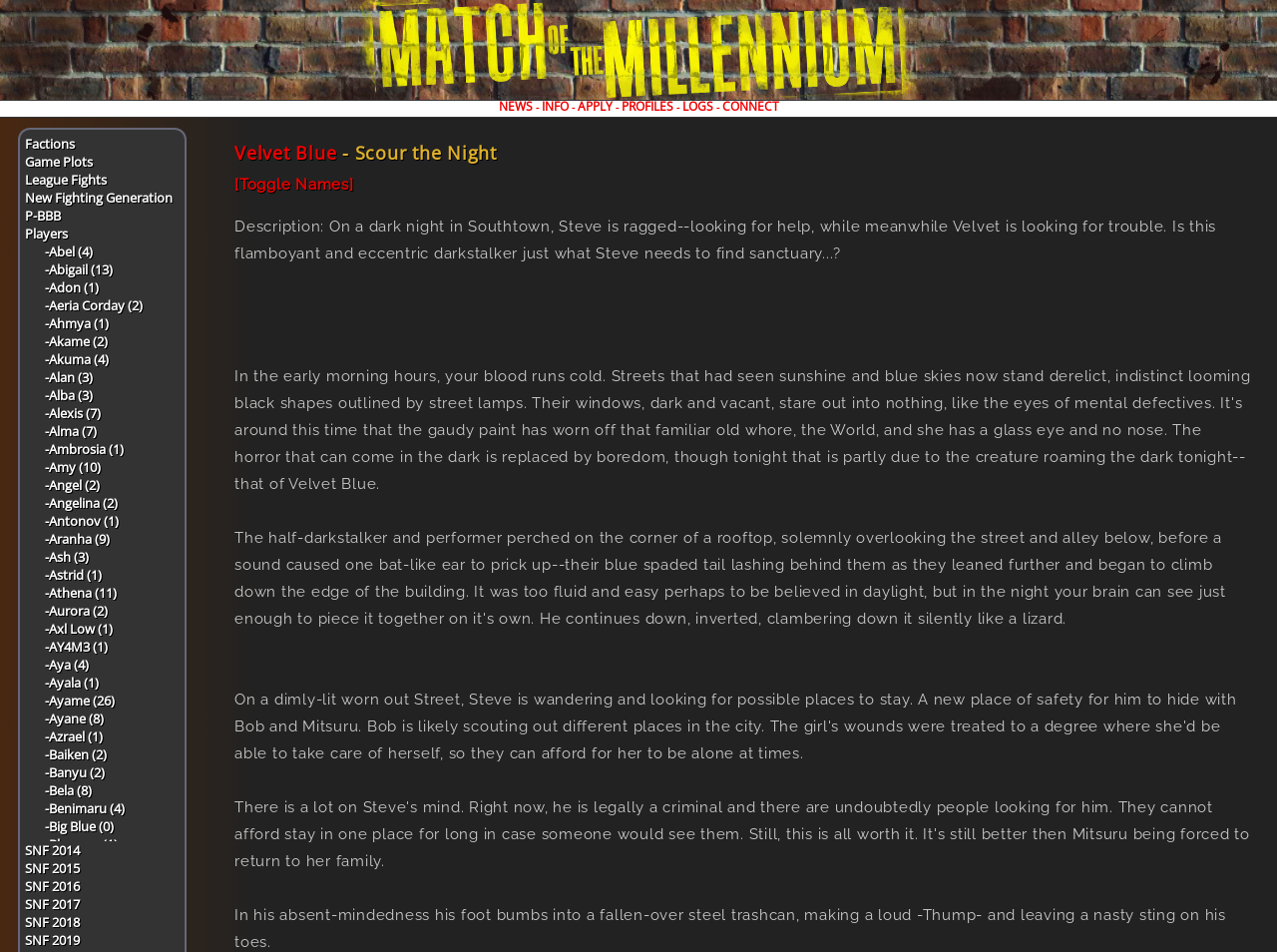Find the bounding box coordinates of the clickable element required to execute the following instruction: "Read about Velvet Blue". Provide the coordinates as four float numbers between 0 and 1, i.e., [left, top, right, bottom].

[0.184, 0.148, 0.263, 0.173]